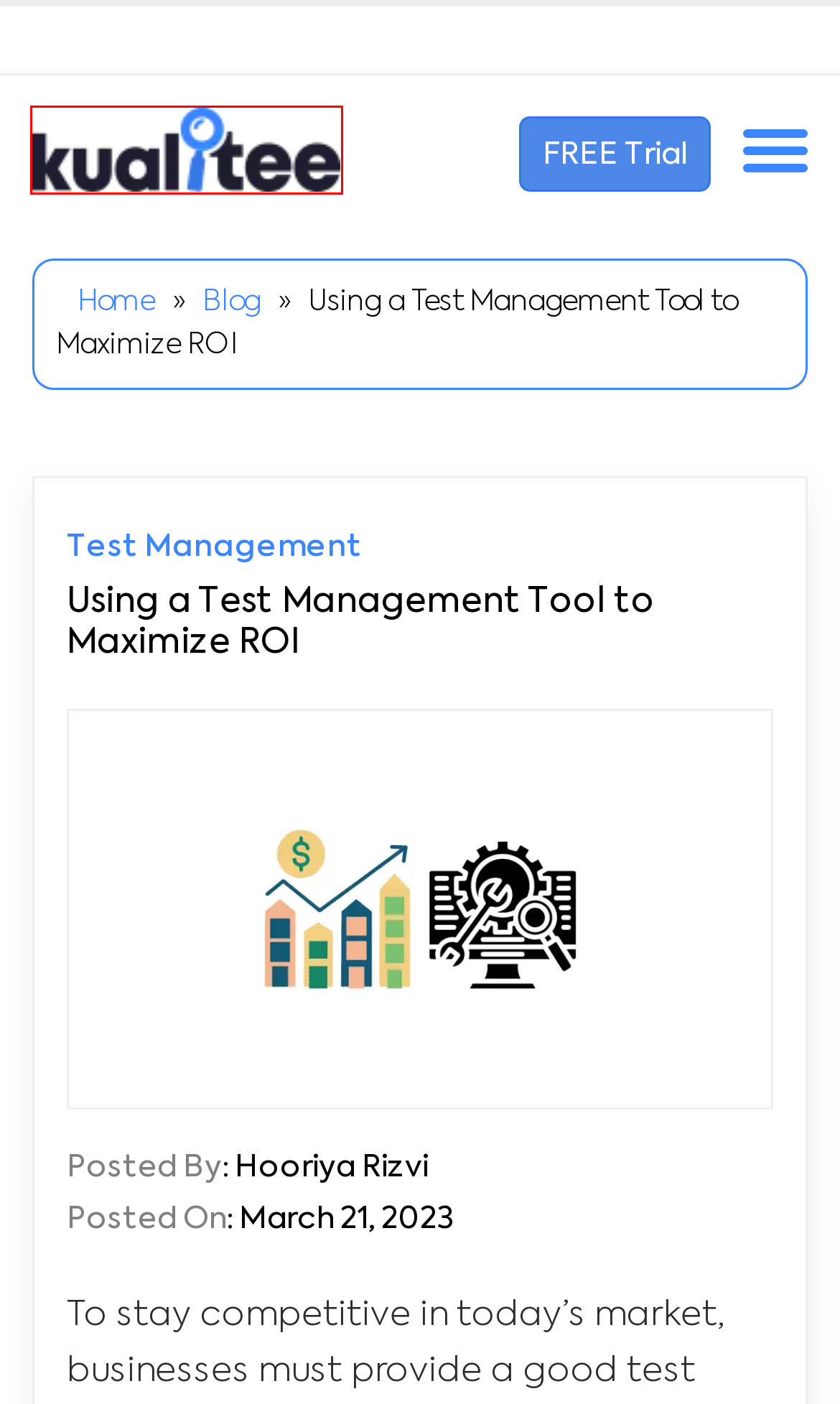A screenshot of a webpage is provided, featuring a red bounding box around a specific UI element. Identify the webpage description that most accurately reflects the new webpage after interacting with the selected element. Here are the candidates:
A. Test Kualitee vs Spreadsheet | Comparison | Kualitee
B. Privacy Notice | Security of Personal Data | Kualitee
C. Join Kualitee Free Today | Start FREE Trial | No credit card
D. Best Test Management Software and Bug Tracking Software
E. EdTech Customer Accelerates Testing with Kualitee - Kualitee
F. Hooriya Rizvi, Author at Kualitee
G. Kualitee Plugin for Jira - Kualitee
H. Kualitee vs Qase Testing | Comparison Right Tool | Kualitee

D